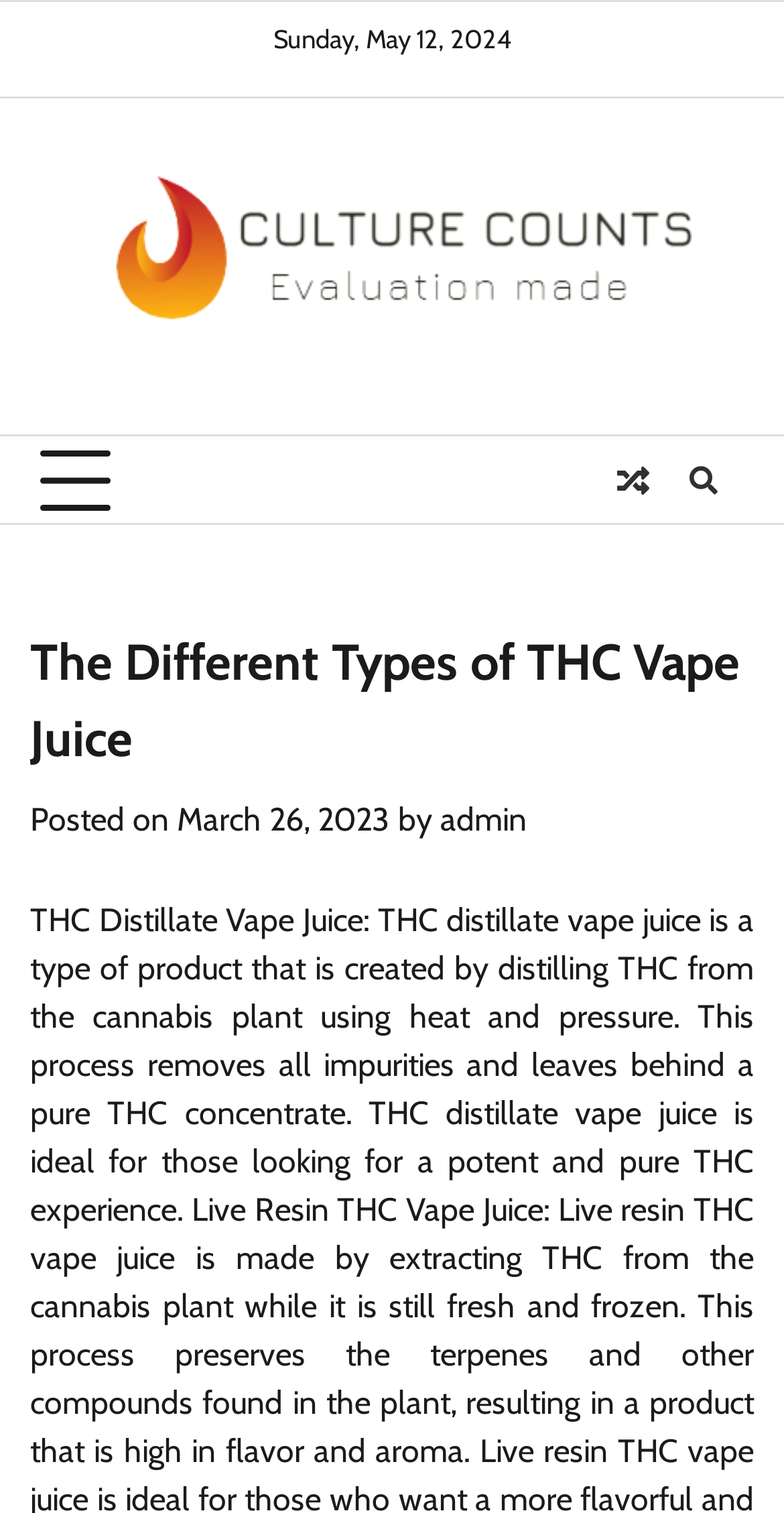Detail the various sections and features of the webpage.

The webpage is about "The Different Types of THC Vape Juice" and appears to be a blog post or article. At the top, there is a date "Sunday, May 12, 2024" and a link to "Culture Counts" with an accompanying image. Below this, there is a button with no text, which controls a primary menu. 

To the right of the button, there are two links with icons, one with a search icon and the other with a cart icon. 

The main content of the page is headed by a title "The Different Types of THC Vape Juice" which is a large heading. Below the title, there is a line of text that says "Posted on March 26, 2023 by admin". The date is also marked as a time element.